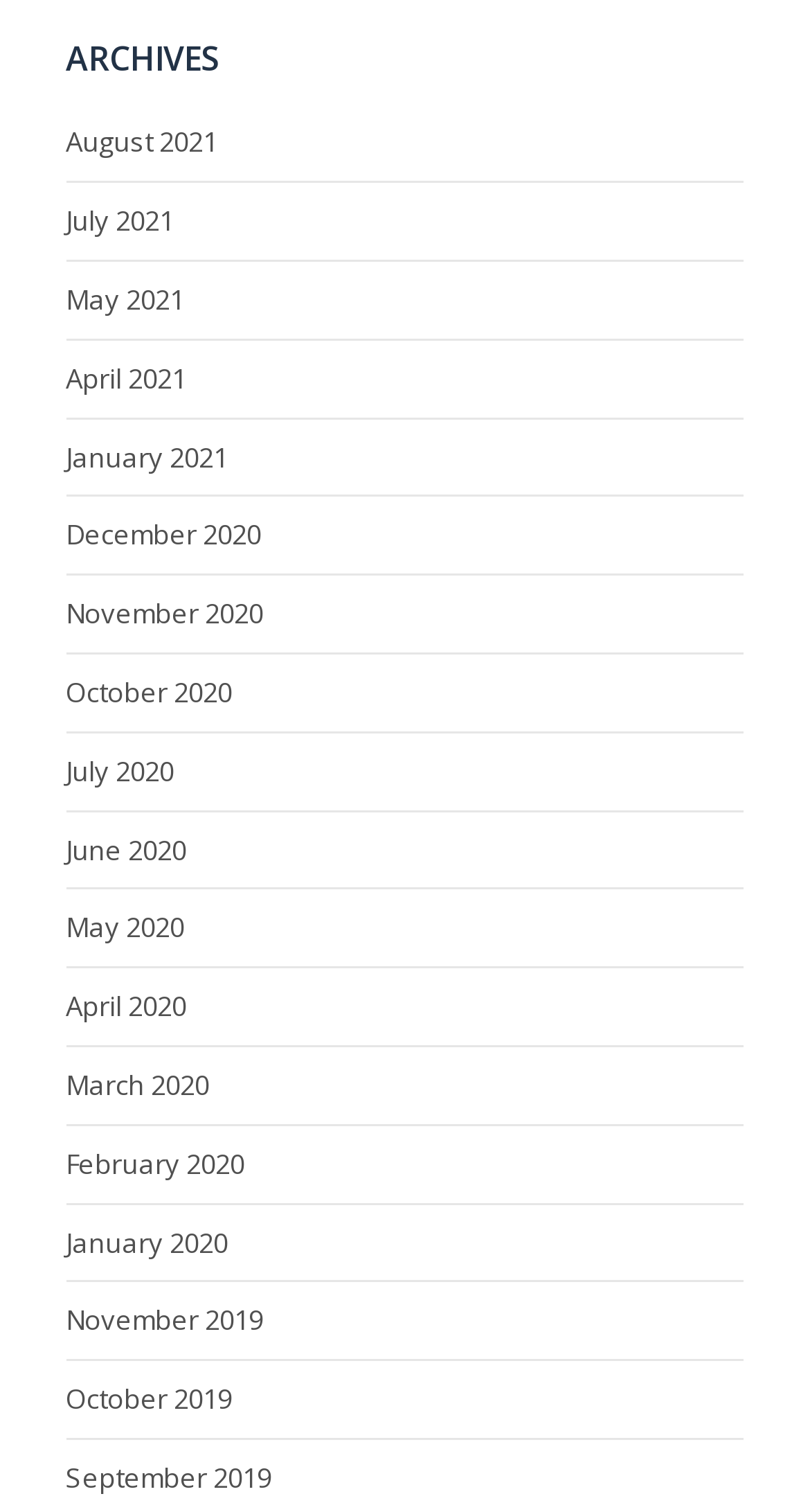Kindly respond to the following question with a single word or a brief phrase: 
What is the most recent archive?

August 2021